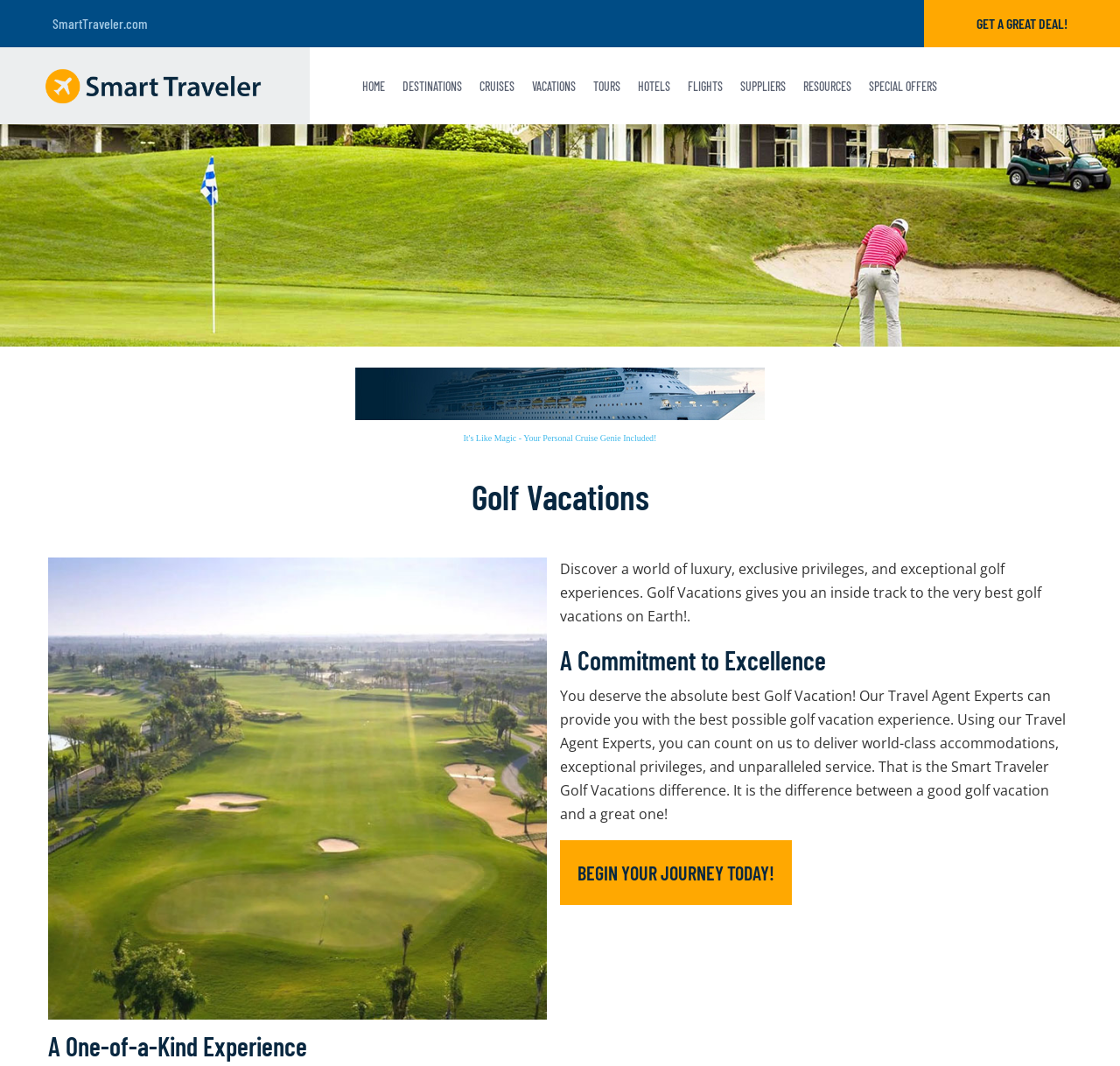Describe in detail what you see on the webpage.

The webpage is about Golf Vacations, with a focus on luxury and exclusive experiences. At the top left, there is a link to "SmartTraveler.com". On the top right, a prominent link "GET A GREAT DEAL!" grabs attention. Below it, an "Awesome Image" is displayed, which is an image link.

The main navigation menu is situated below, with links to "HOME", "DESTINATIONS", "CRUISES", "VACATIONS", "TOURS", "HOTELS", "FLIGHTS", "SUPPLIERS", "RESOURCES", and "SPECIAL OFFERS". These links are evenly spaced and aligned horizontally.

In the main content area, a table layout is used to organize the content. The first row contains a link with an associated image. The second row has a table cell with a heading "It's Like Magic - Your Personal Cruise Genie Included!" and a link with the same text.

Below the table, a large heading "Golf Vacations" is displayed, accompanied by an image. A paragraph of text follows, describing the luxury and exclusive golf experiences offered by Golf Vacations.

Next, a heading "A Commitment to Excellence" is displayed, followed by a block of text that explains the benefits of using their Travel Agent Experts to plan a golf vacation.

Finally, a call-to-action link "BEGIN YOUR JOURNEY TODAY!" is prominently displayed, and a heading "A One-of-a-Kind Experience" concludes the page.